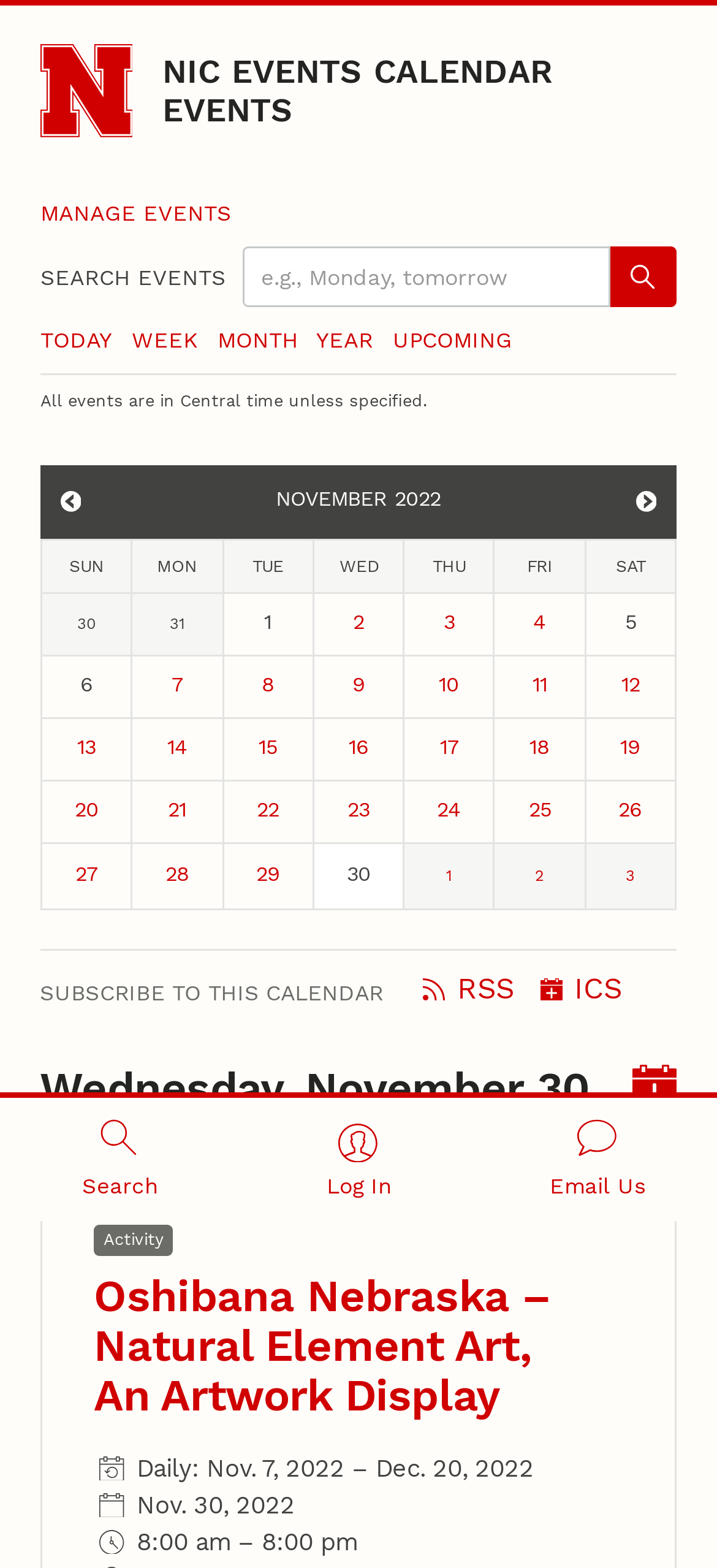Based on the element description NIC Events Calendar Events, identify the bounding box of the UI element in the given webpage screenshot. The coordinates should be in the format (top-left x, top-left y, bottom-right x, bottom-right y) and must be between 0 and 1.

[0.227, 0.033, 0.771, 0.082]